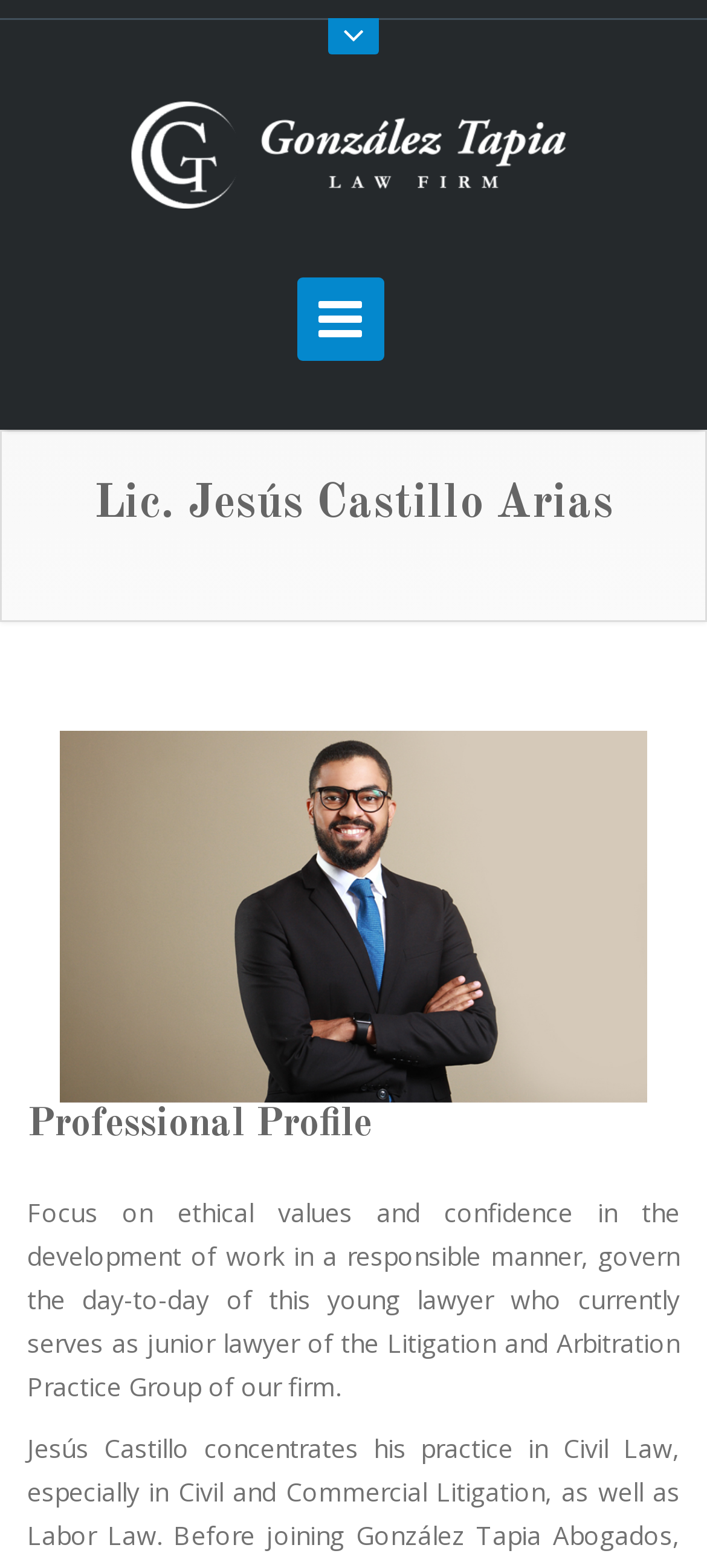Please reply to the following question using a single word or phrase: 
What is the name of the lawyer?

Lic. Jesús Castillo Arias